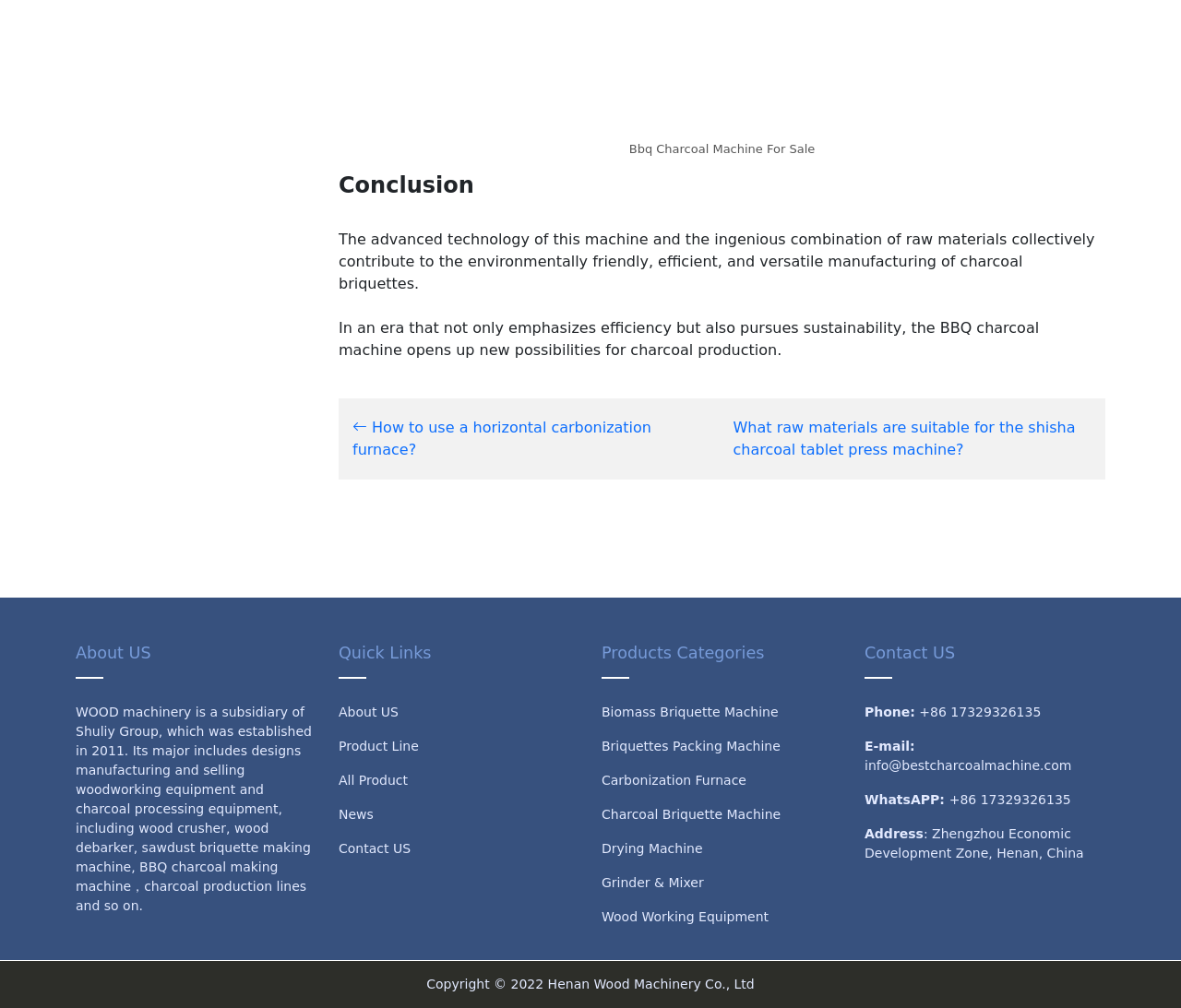Provide your answer to the question using just one word or phrase: What is the phone number of the company?

+86 17329326135